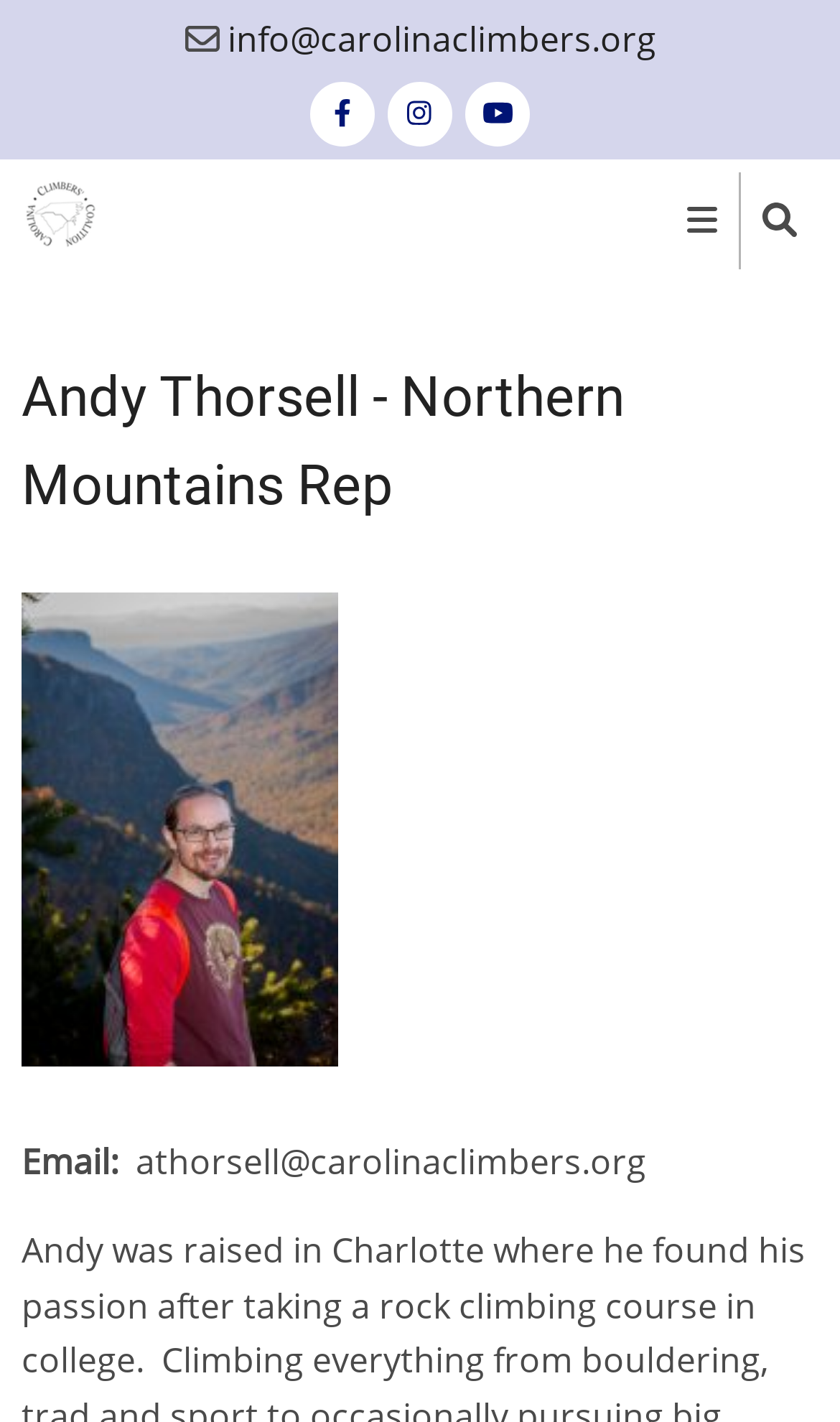What is the email address of Andy Thorsell?
Observe the image and answer the question with a one-word or short phrase response.

athorsell@carolinaclimbers.org